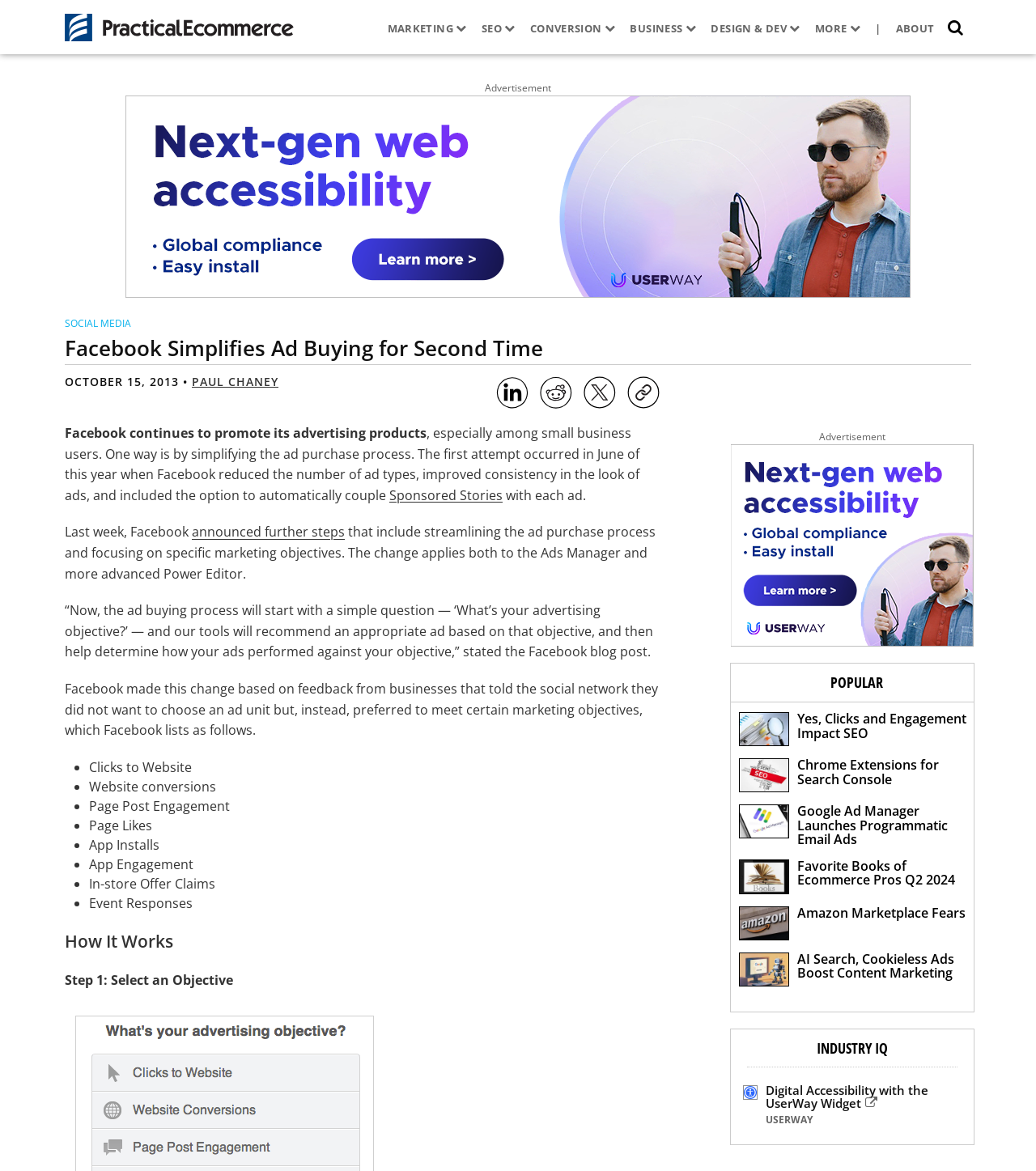Locate the bounding box coordinates of the item that should be clicked to fulfill the instruction: "Click on the 'SEO' link".

[0.464, 0.012, 0.498, 0.037]